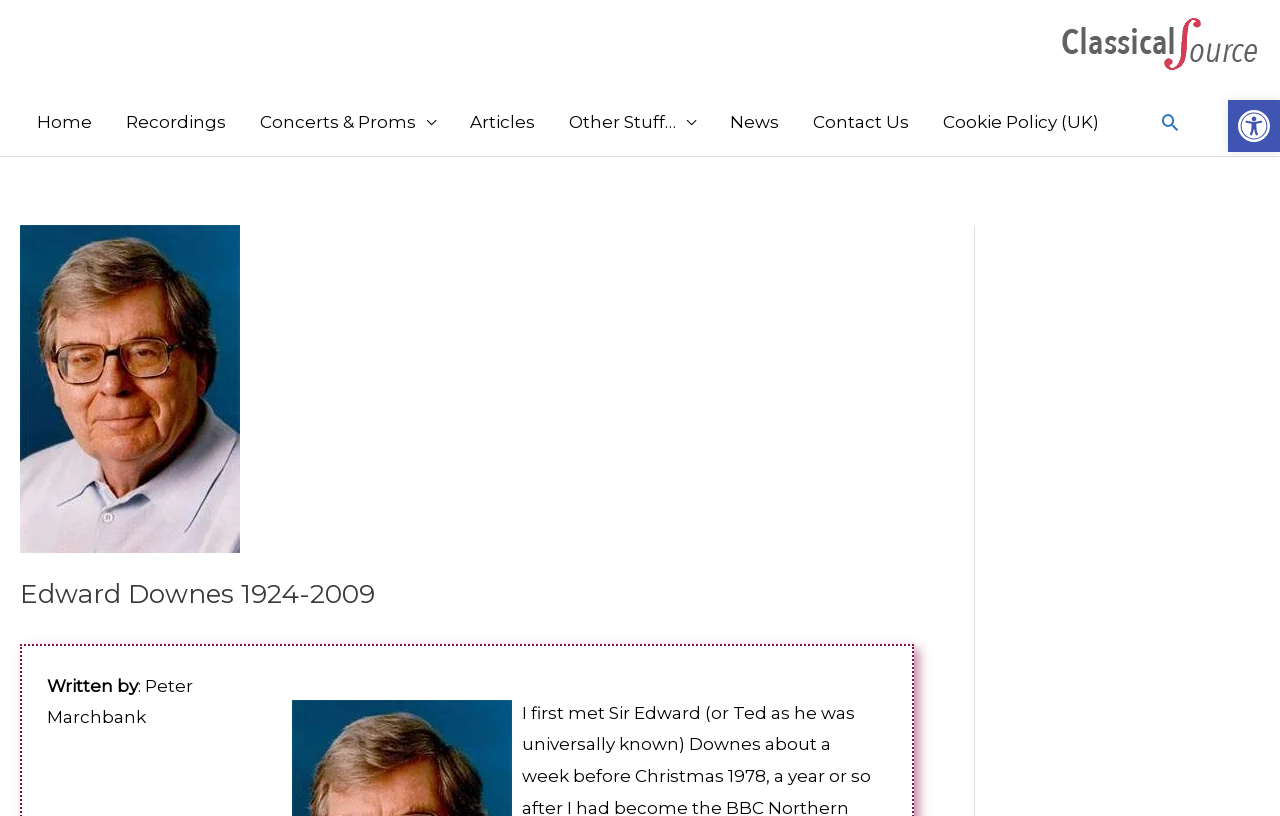Find the bounding box coordinates of the area that needs to be clicked in order to achieve the following instruction: "Read articles". The coordinates should be specified as four float numbers between 0 and 1, i.e., [left, top, right, bottom].

[0.354, 0.108, 0.431, 0.191]